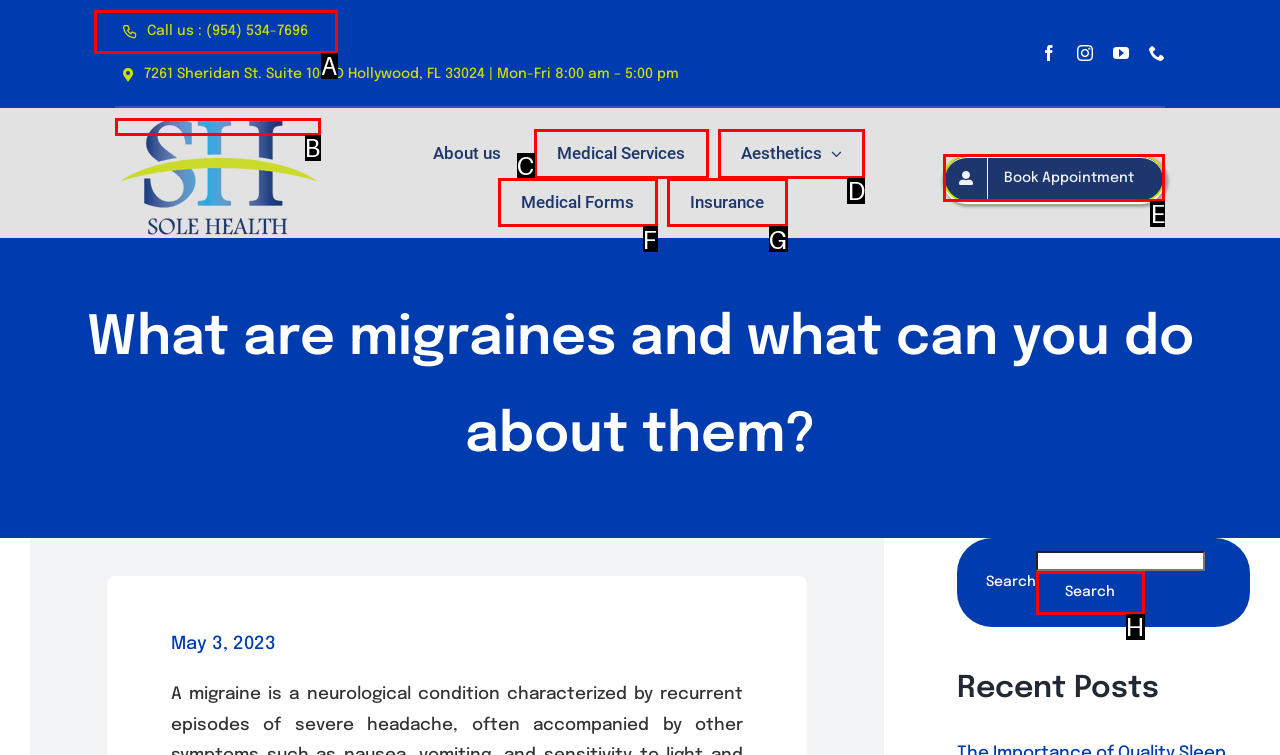Identify the bounding box that corresponds to: Aesthetics
Respond with the letter of the correct option from the provided choices.

D